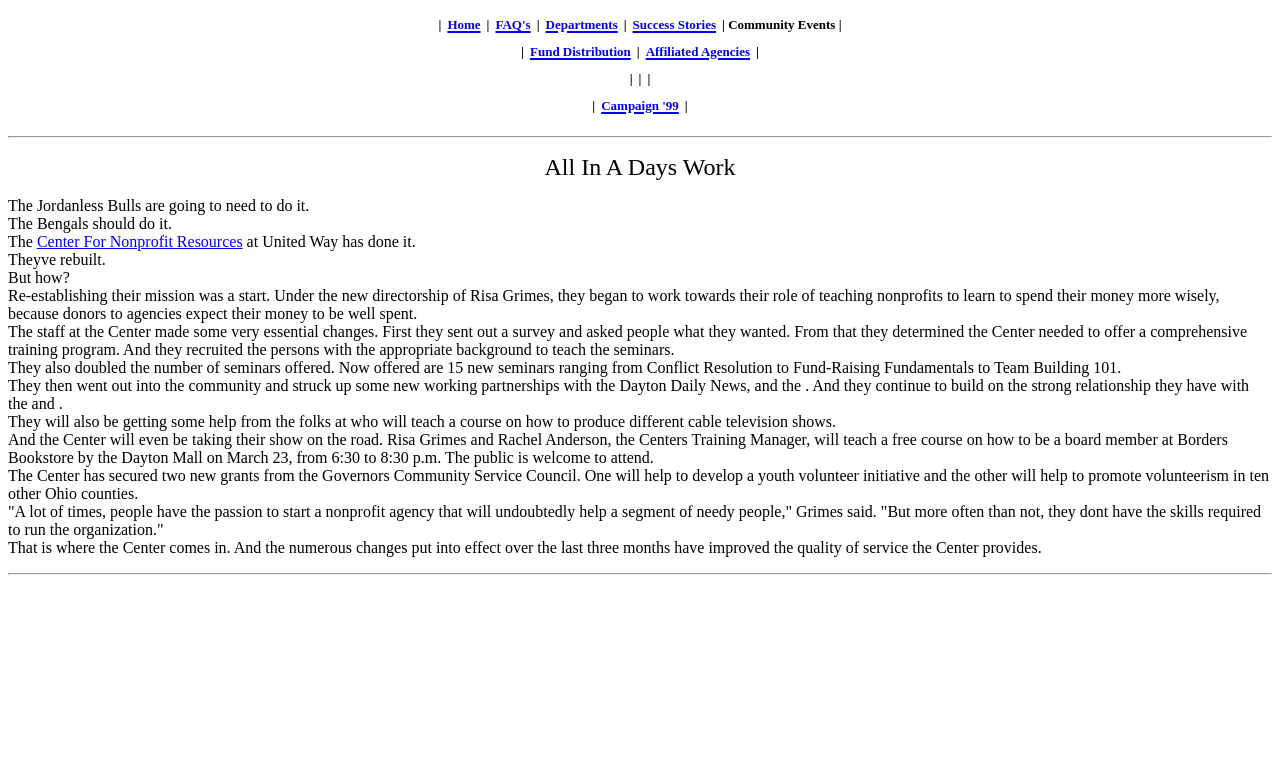Where will Risa Grimes and Rachel Anderson teach a free course?
Based on the visual information, provide a detailed and comprehensive answer.

From the text 'Risa Grimes and Rachel Anderson, the Centers Training Manager, will teach a free course on how to be a board member at Borders Bookstore by the Dayton Mall on March 23, from 6:30 to 8:30 p.m.', I can find out that they will teach a free course at Borders Bookstore.